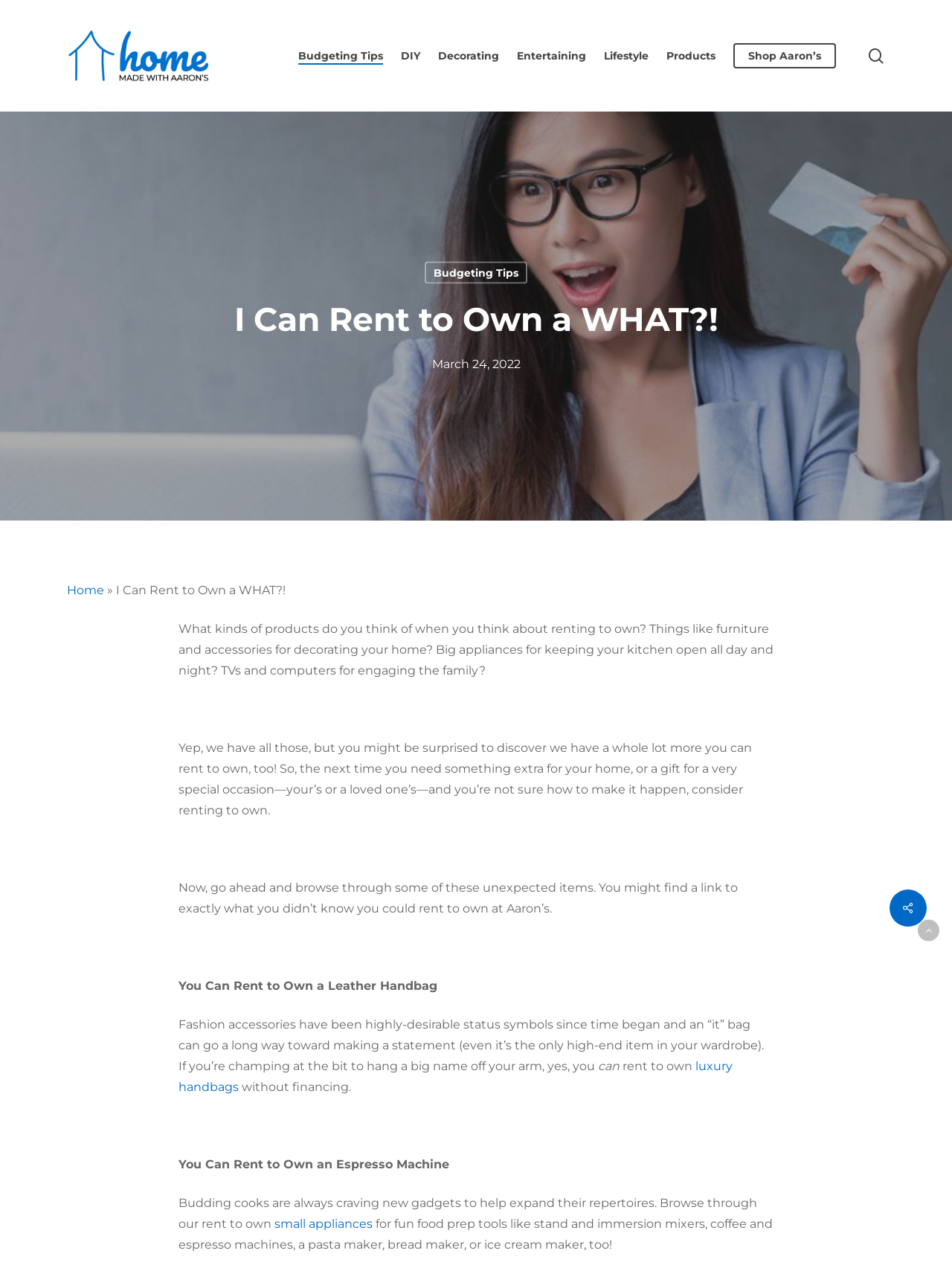Determine the bounding box coordinates for the clickable element required to fulfill the instruction: "Go to Home Made with Aaron's". Provide the coordinates as four float numbers between 0 and 1, i.e., [left, top, right, bottom].

[0.07, 0.023, 0.222, 0.065]